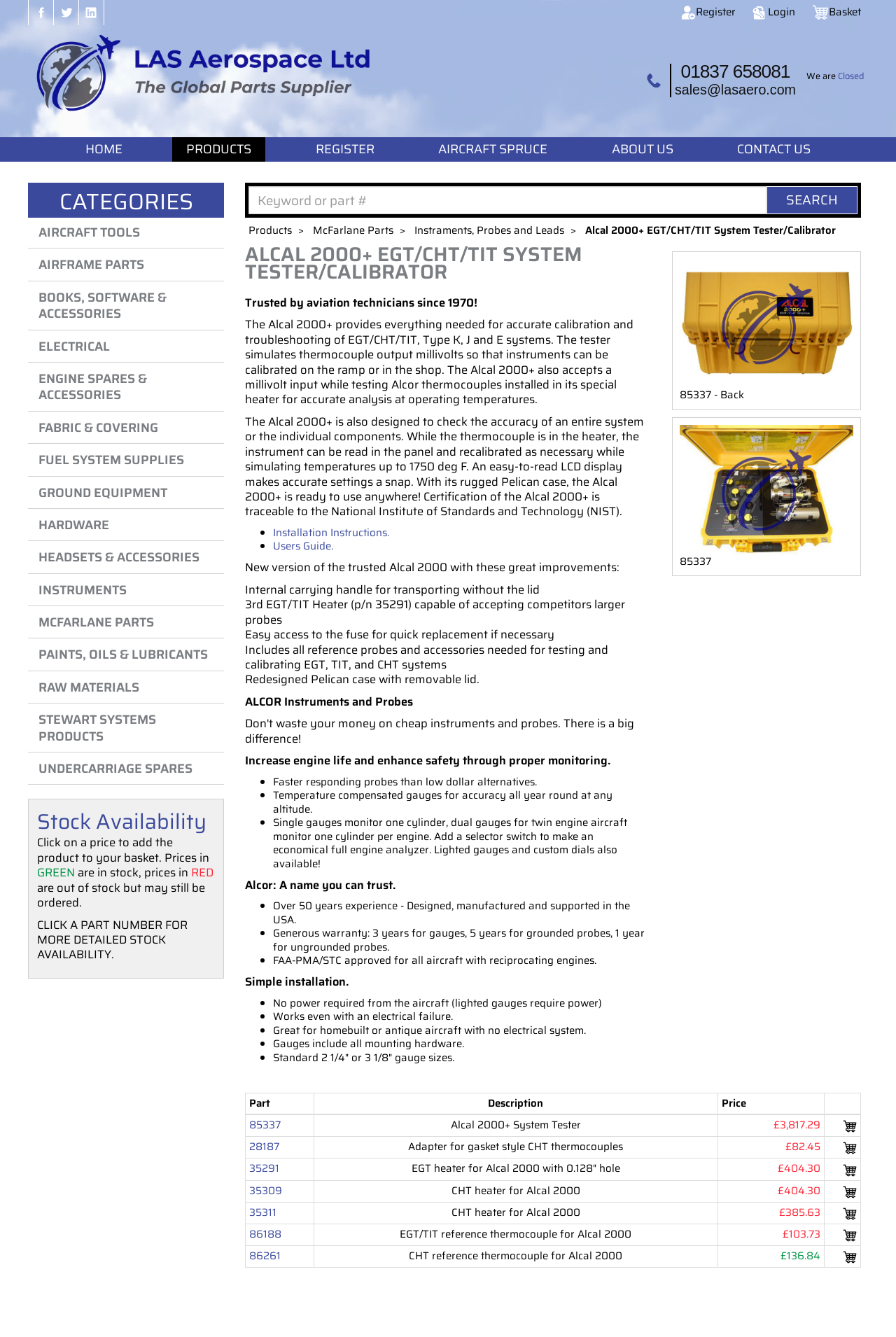Locate the bounding box coordinates of the element that should be clicked to fulfill the instruction: "Follow LAS Aerospace Ltd on Facebook".

[0.031, 0.0, 0.059, 0.019]